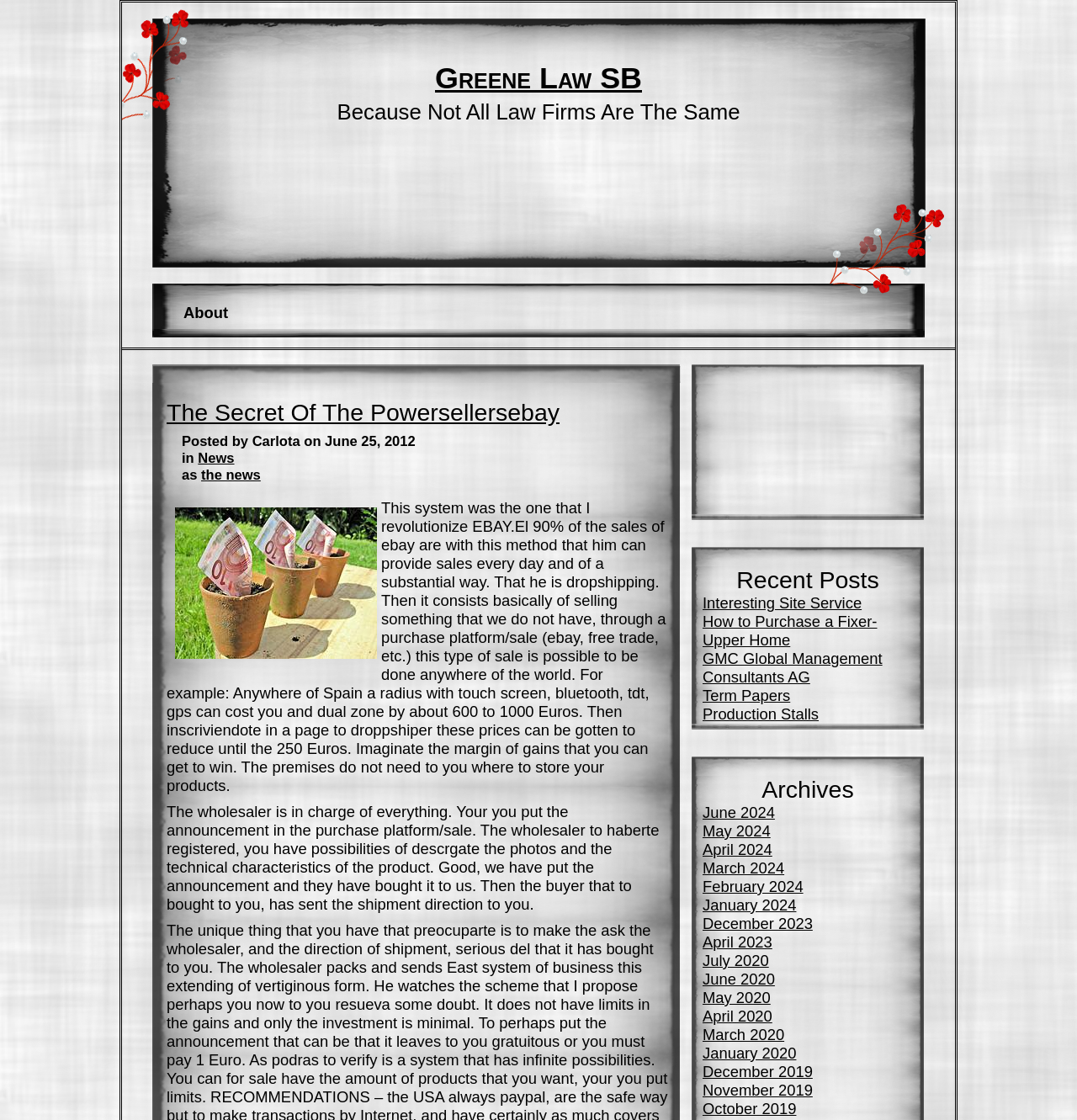Locate and provide the bounding box coordinates for the HTML element that matches this description: "Interesting Site Service".

[0.652, 0.53, 0.8, 0.546]